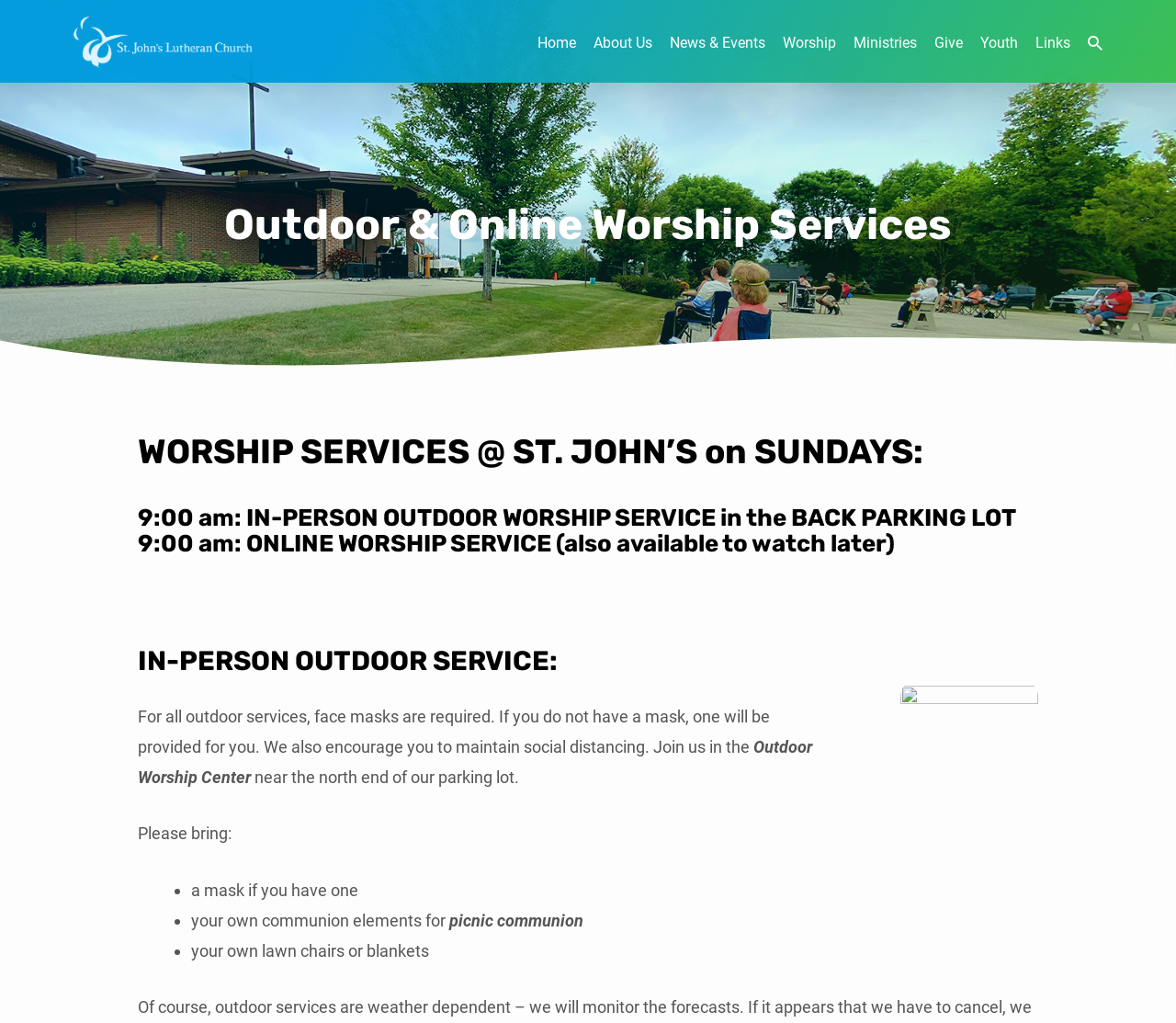What is required for outdoor services?
Look at the image and answer with only one word or phrase.

Face masks